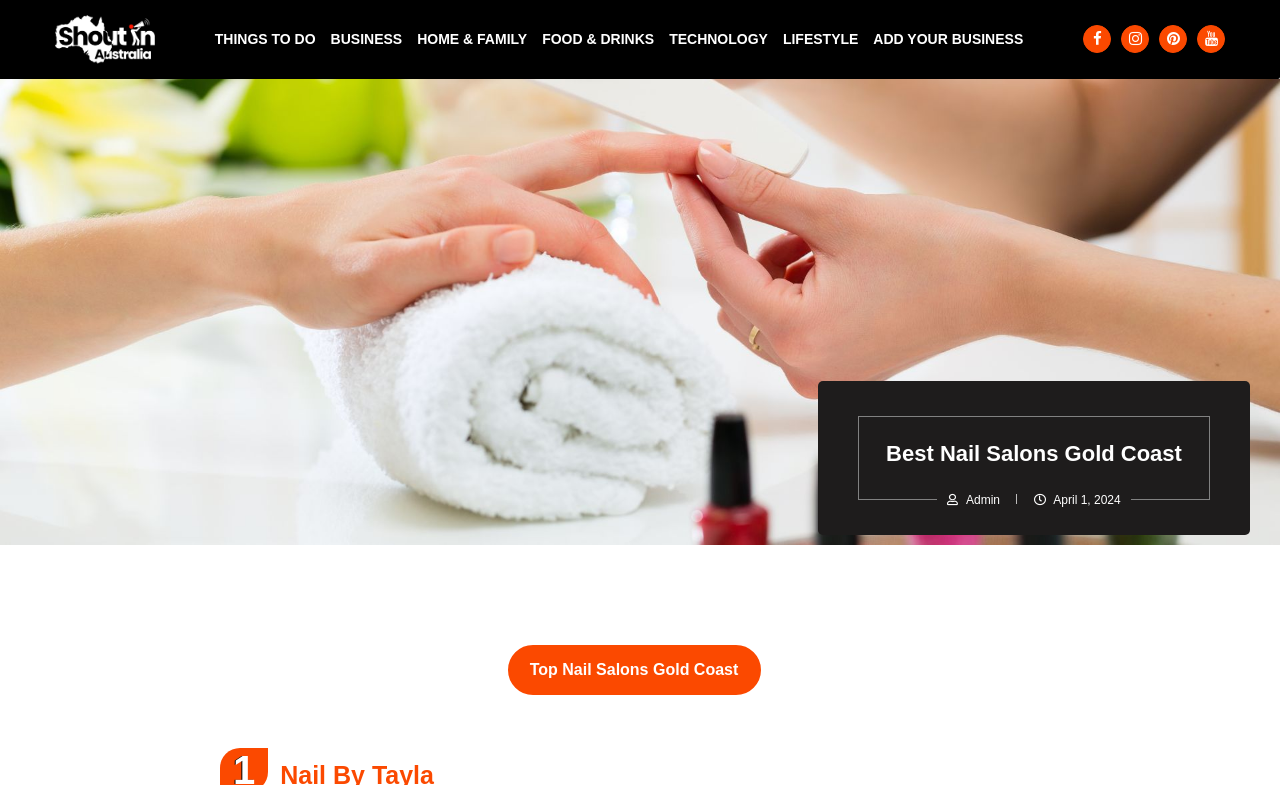Locate the bounding box coordinates of the area to click to fulfill this instruction: "Follow on Facebook". The bounding box should be presented as four float numbers between 0 and 1, in the order [left, top, right, bottom].

[0.846, 0.032, 0.868, 0.068]